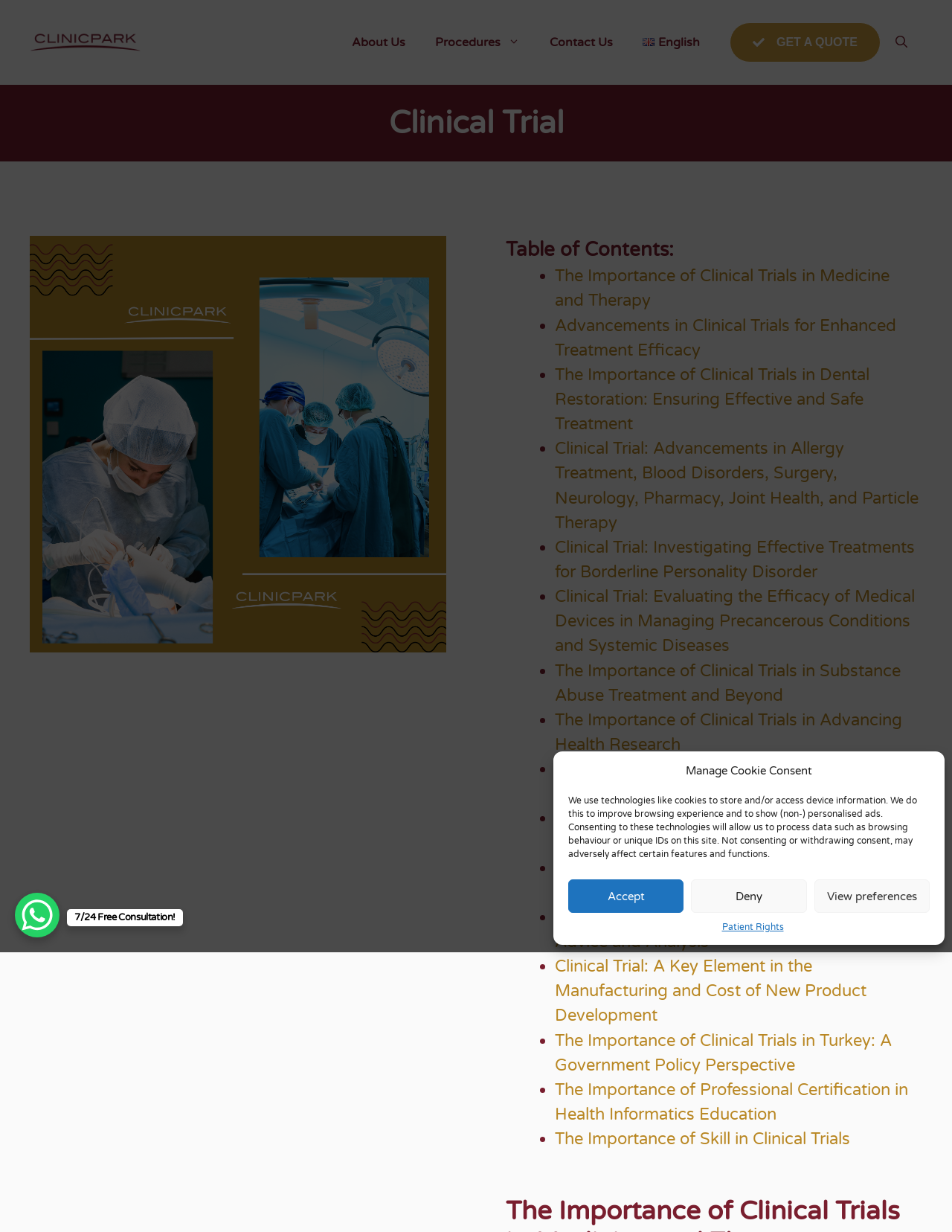Highlight the bounding box coordinates of the element you need to click to perform the following instruction: "go to home page."

None